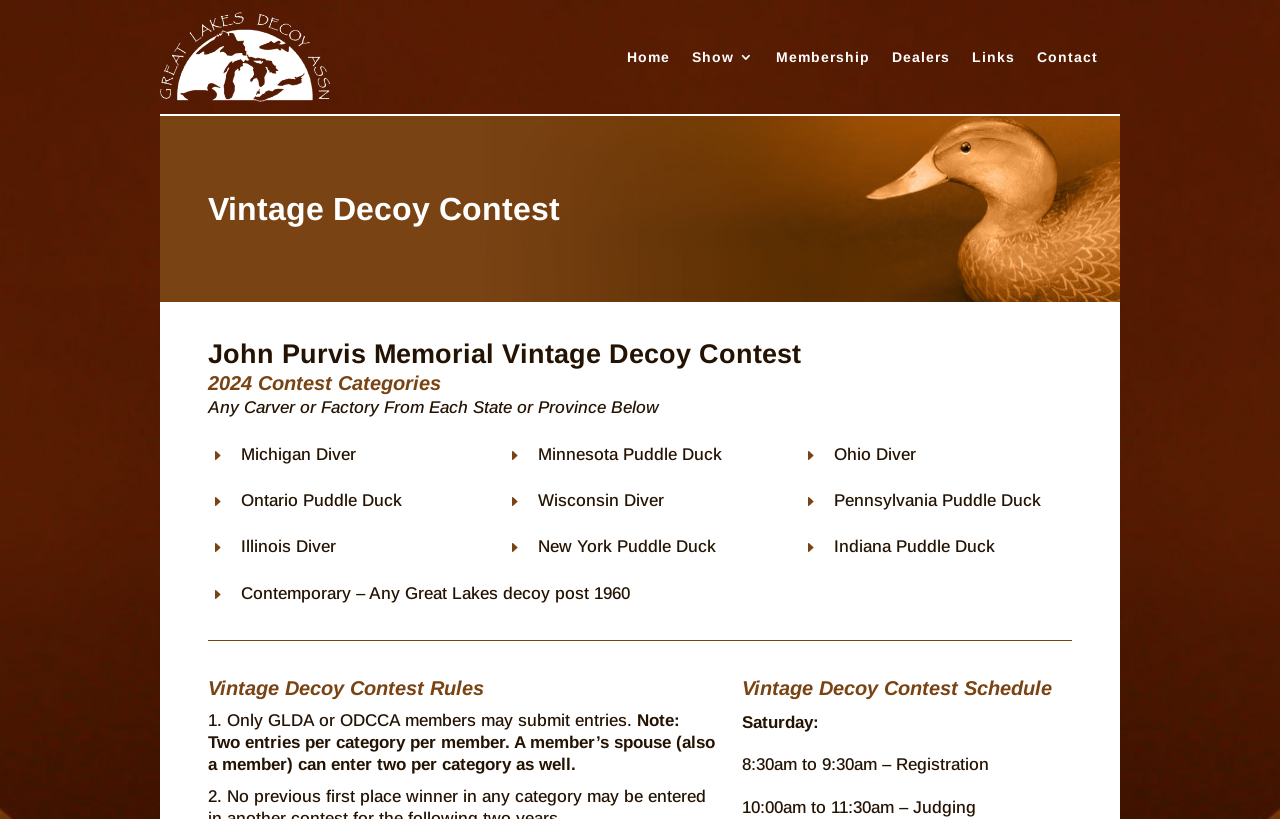Respond with a single word or phrase to the following question:
How many entries can a member submit per category?

Two